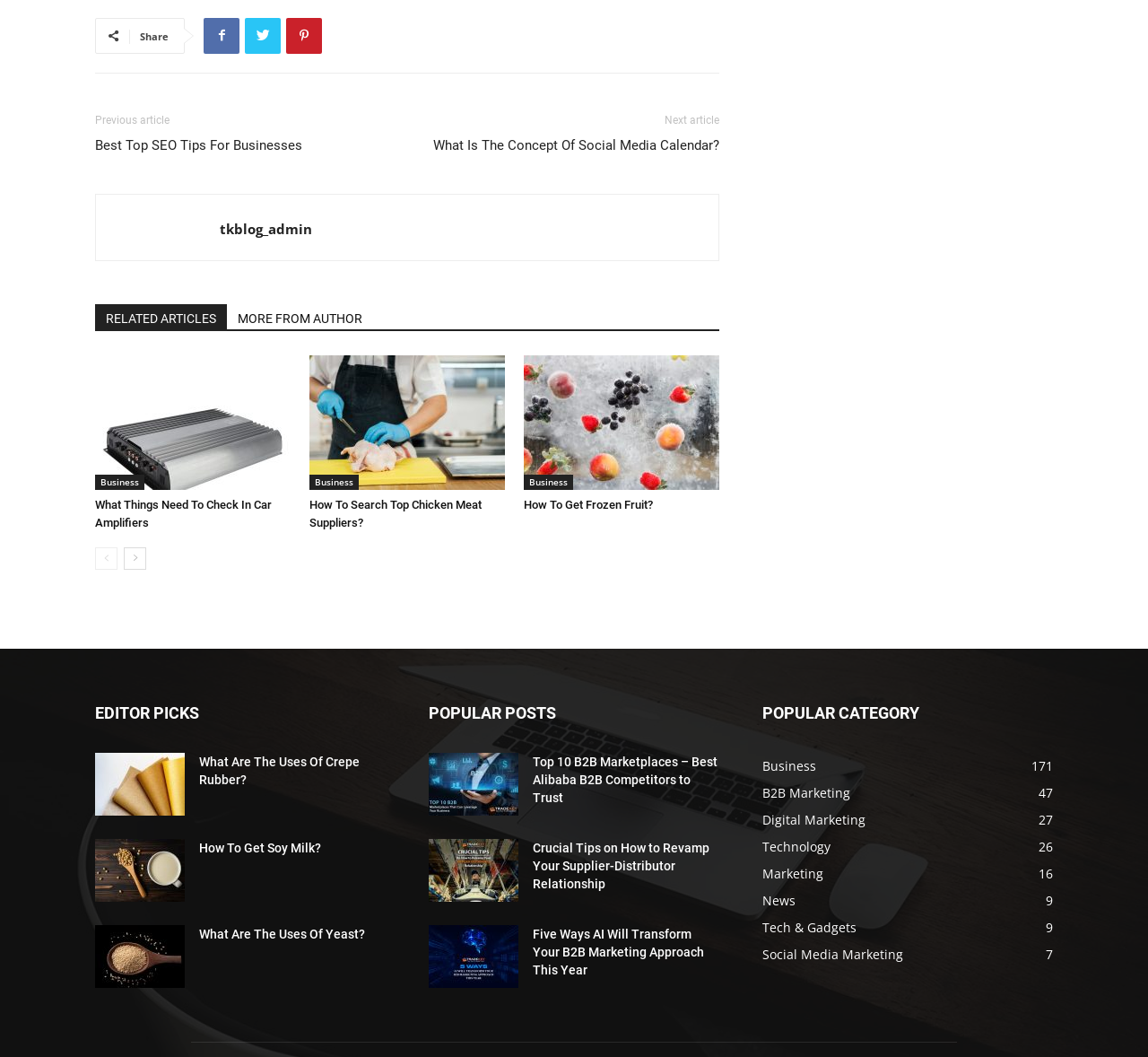How many related articles are shown on the webpage?
Respond to the question with a single word or phrase according to the image.

3